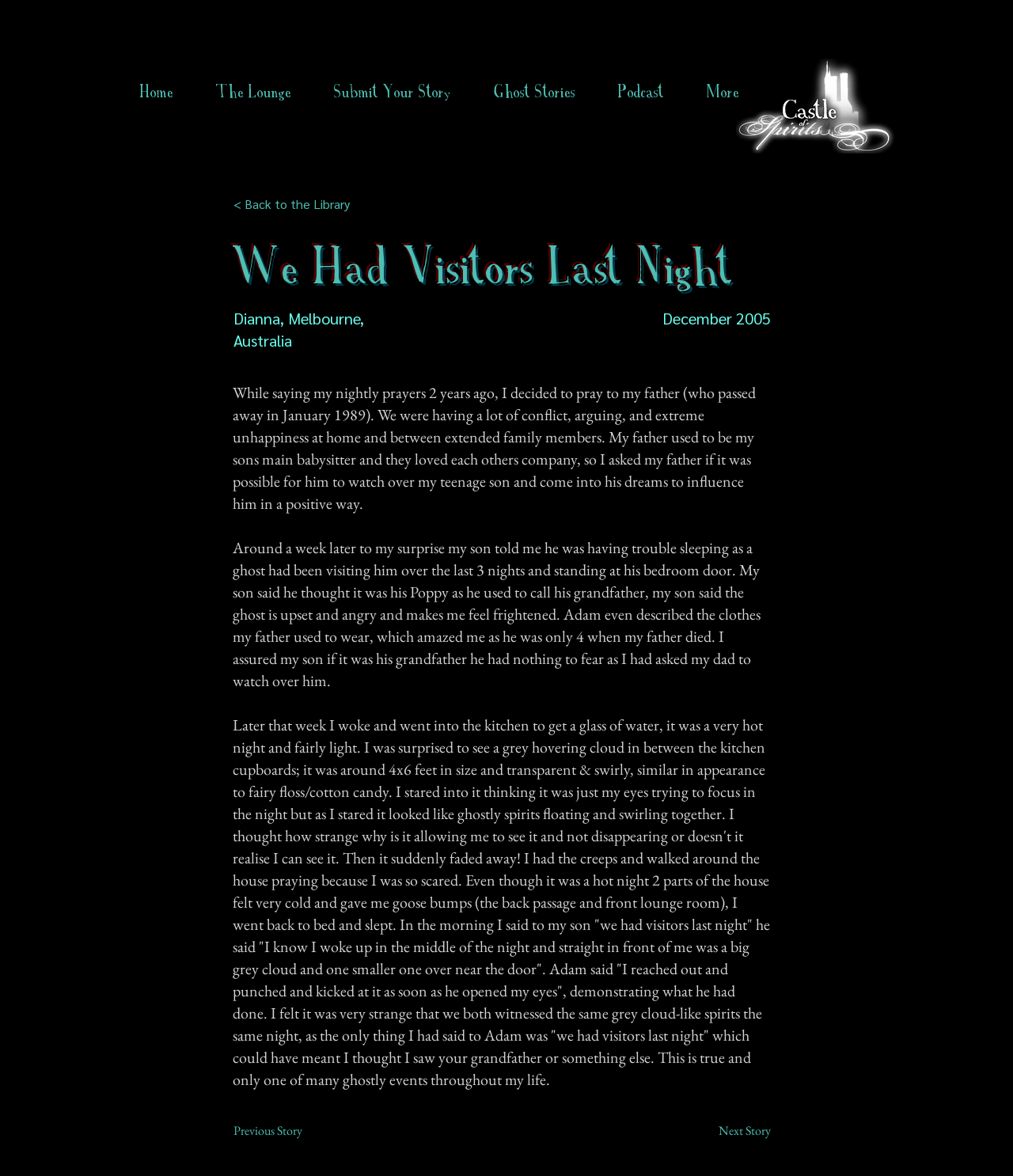Please identify the bounding box coordinates of where to click in order to follow the instruction: "Click the 'Previous Story' button".

[0.23, 0.948, 0.334, 0.975]